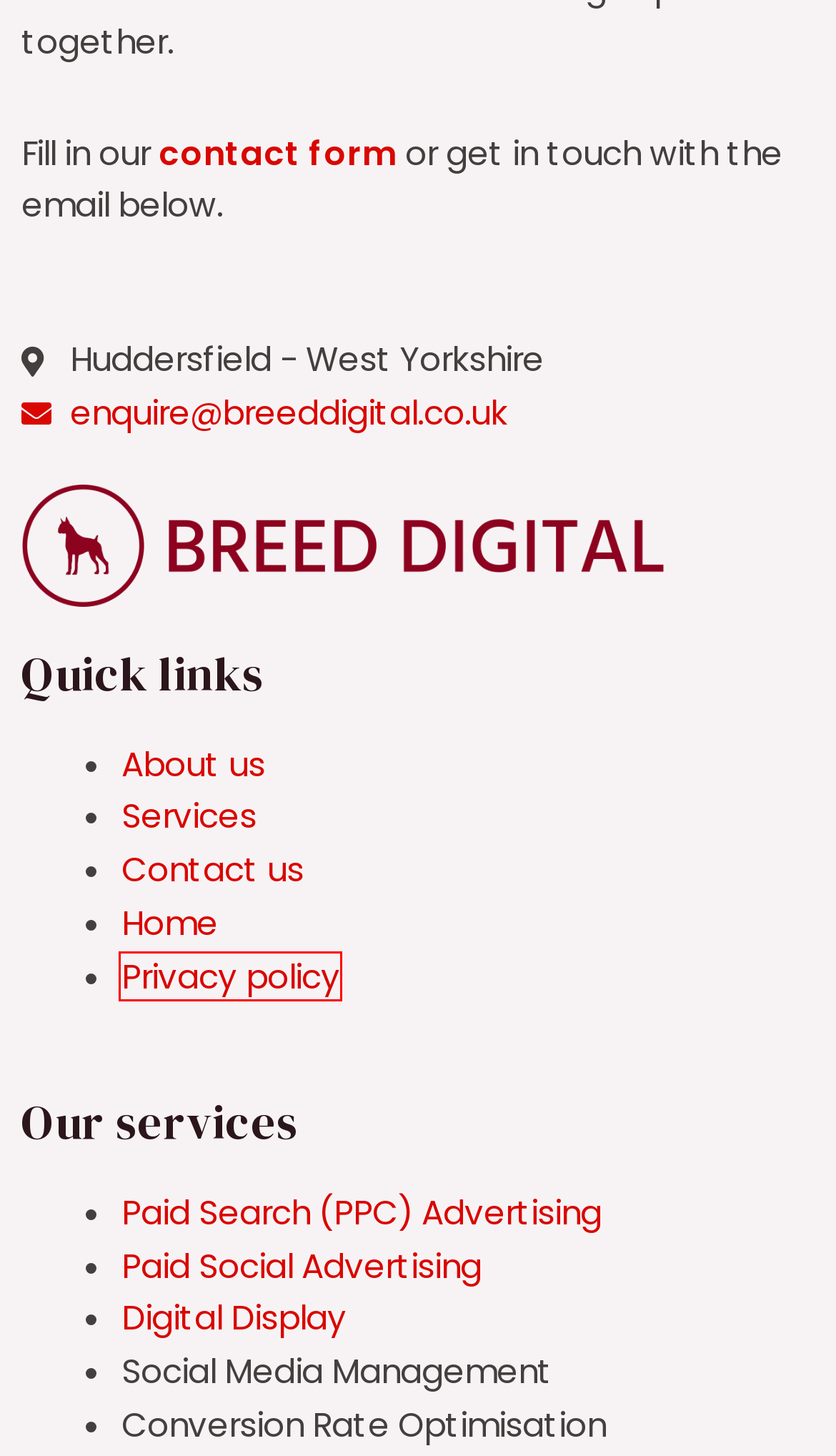Examine the screenshot of a webpage with a red bounding box around an element. Then, select the webpage description that best represents the new page after clicking the highlighted element. Here are the descriptions:
A. Digital Marketing Services - Breed Digital
B. Digital Marketing Blog - Breed Digital
C. About The Digital Marketing Agency - Breed Digital
D. Privacy Policy - Breed Digital
E. Social media - Statistics & Facts | Statista
F. Paid Social Advertising - Breed Digital
G. The Top Social Media Advertising Trends of 2023 - Breed Digital
H. Pay Per Click (PPC) - Breed Digital

D